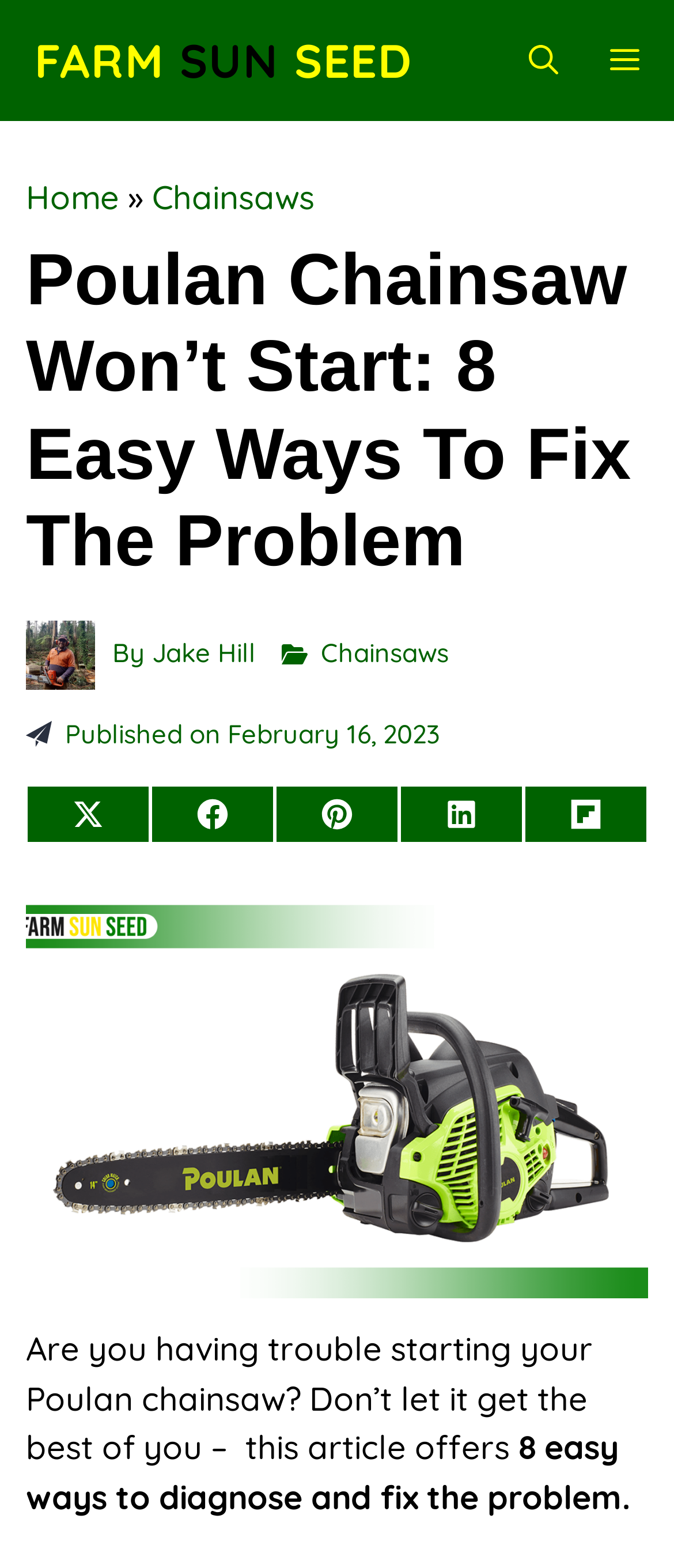Kindly determine the bounding box coordinates for the clickable area to achieve the given instruction: "Read the article by Jake Hill".

[0.226, 0.406, 0.379, 0.427]